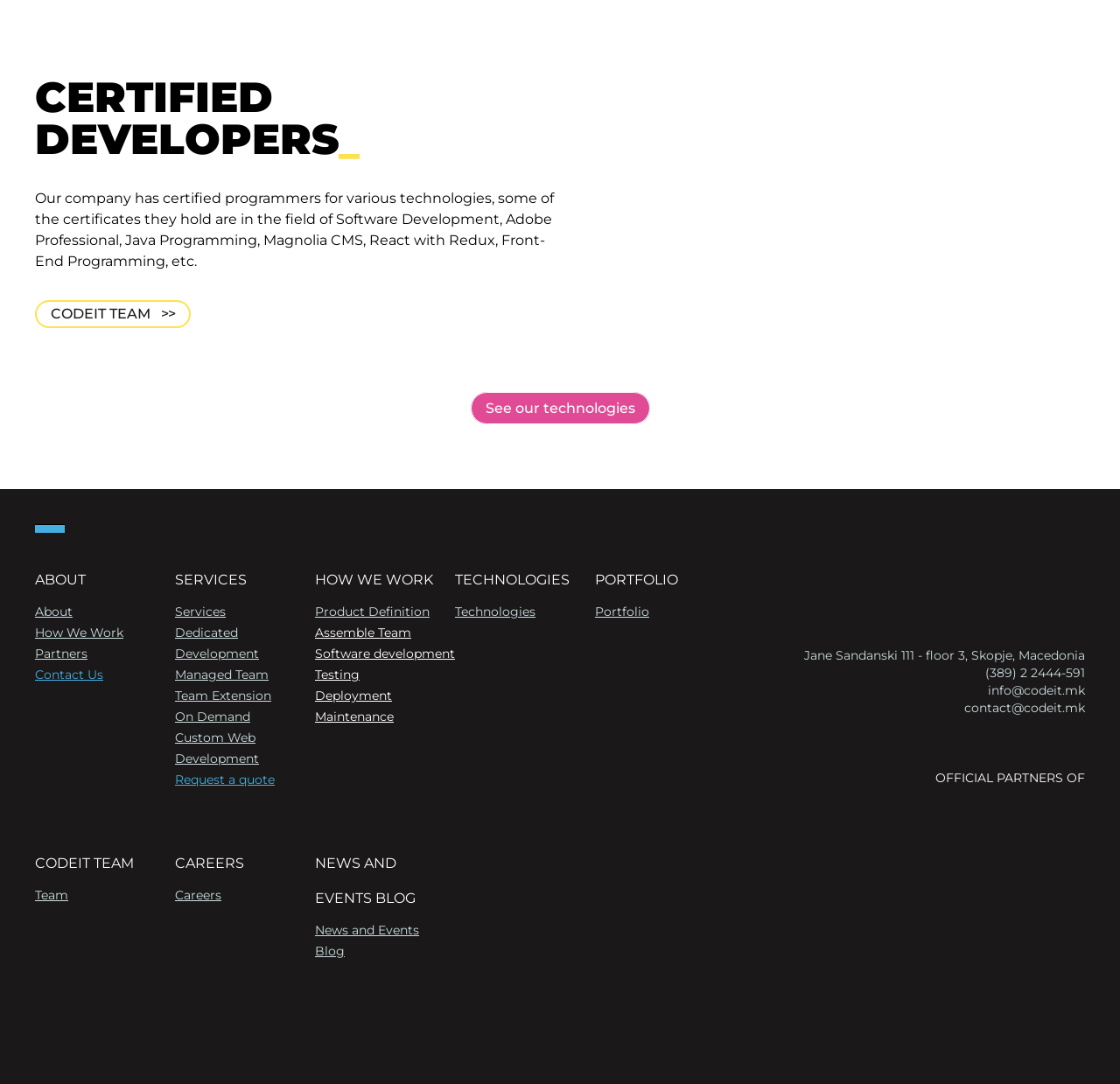Find the bounding box of the UI element described as follows: "Services".

[0.156, 0.557, 0.202, 0.571]